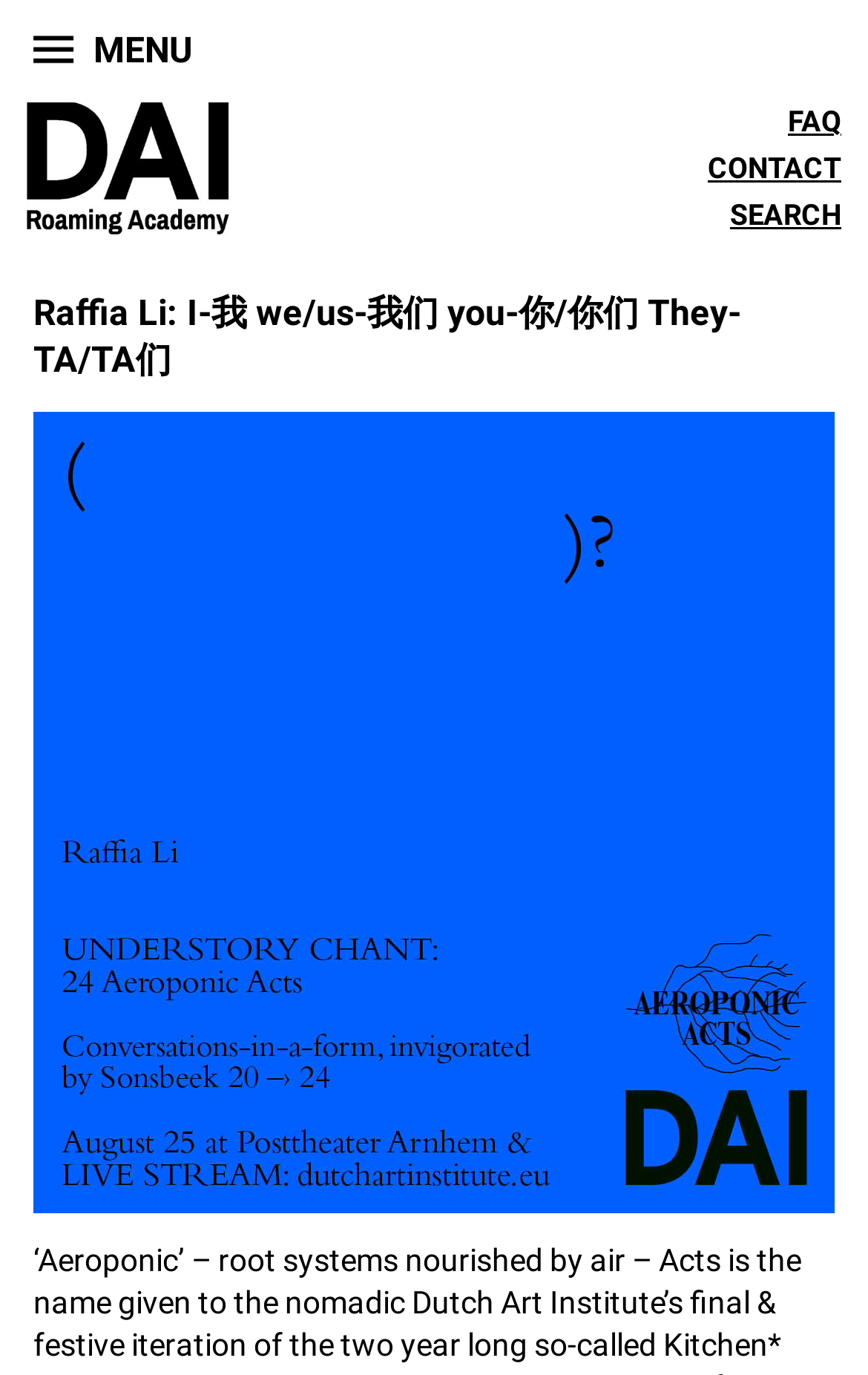Give a one-word or short phrase answer to the question: 
How many links are there in the top navigation bar?

4